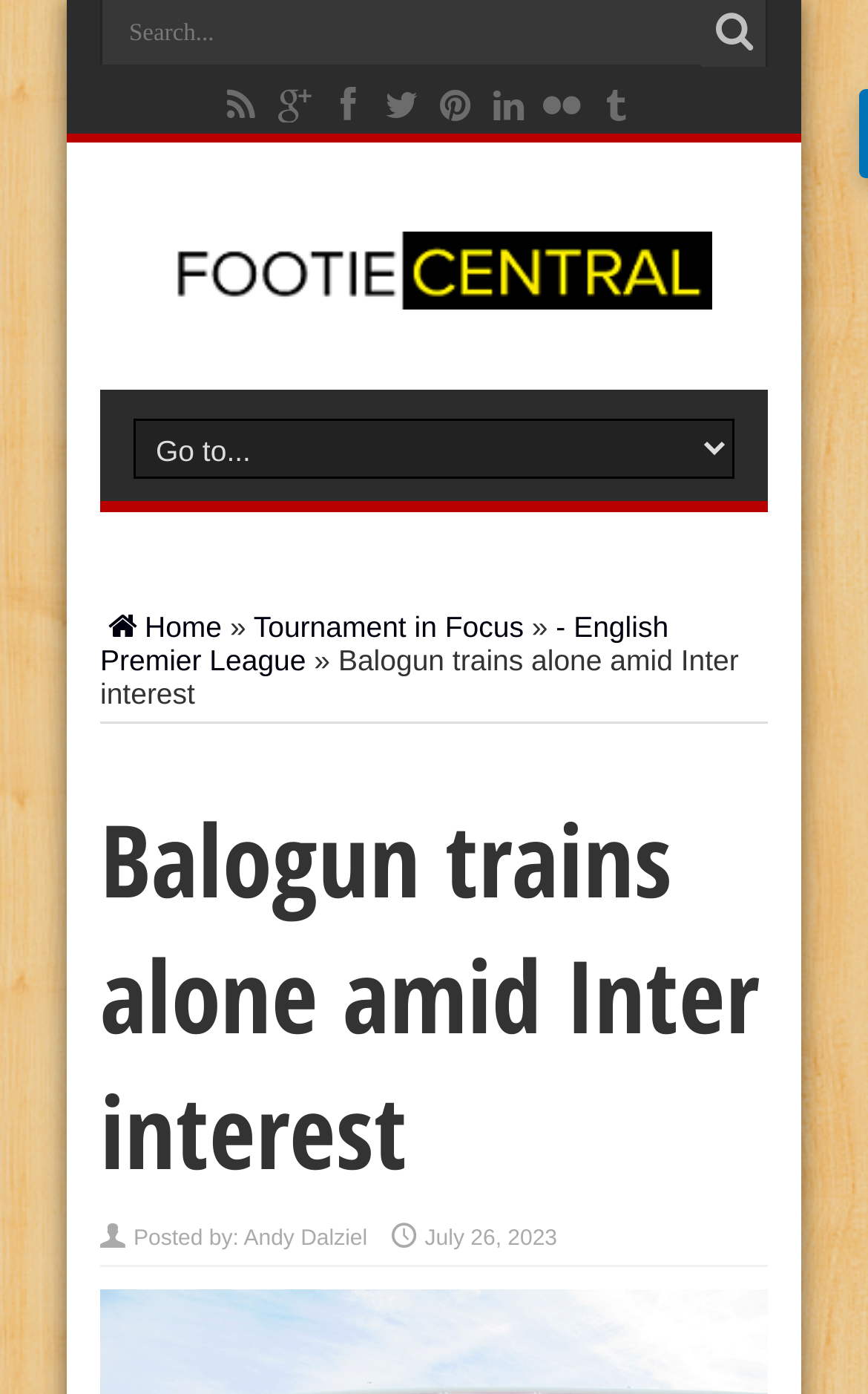Please determine the bounding box coordinates of the clickable area required to carry out the following instruction: "Search for something". The coordinates must be four float numbers between 0 and 1, represented as [left, top, right, bottom].

[0.115, 0.0, 0.808, 0.046]